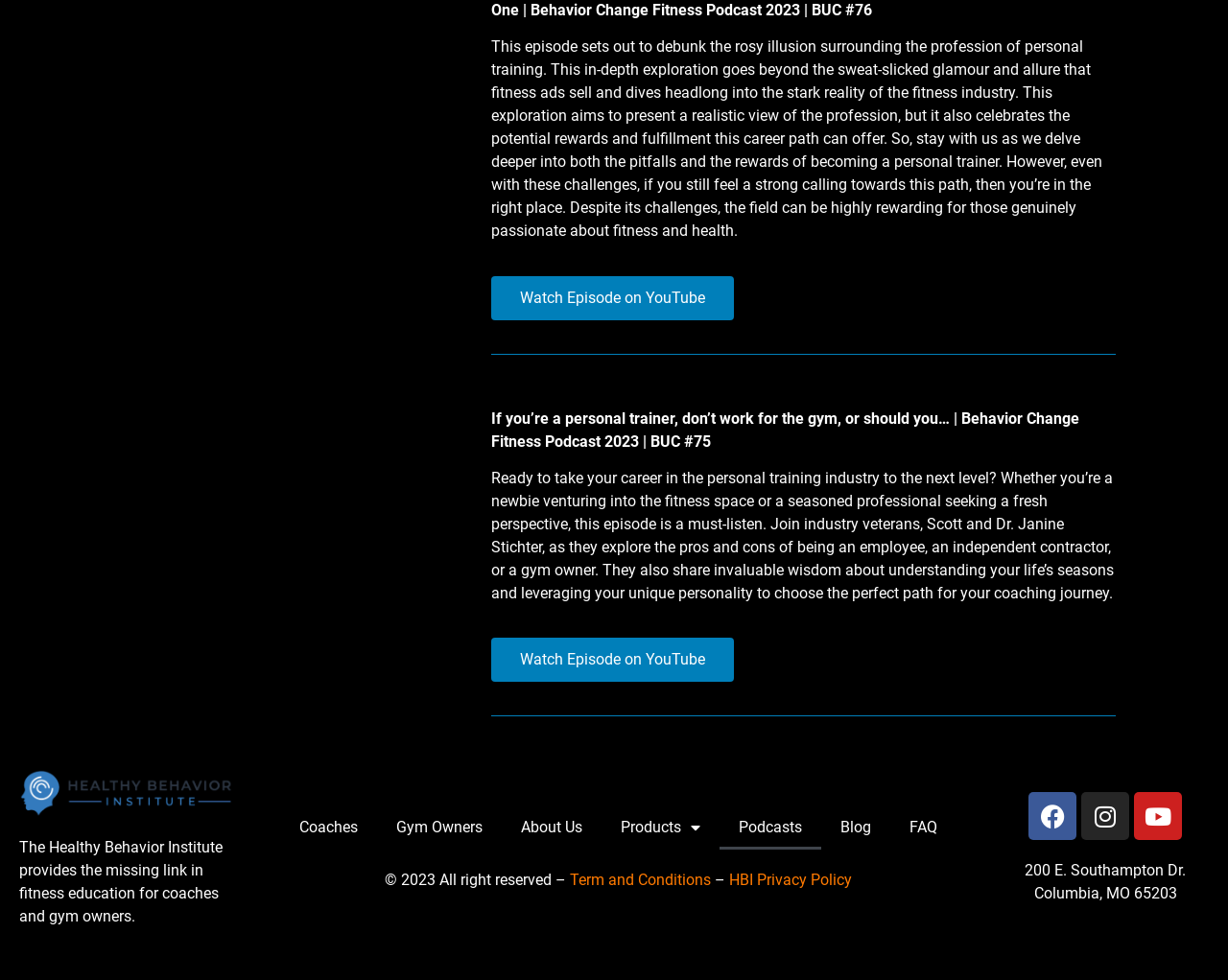What is the name of the institute mentioned on the webpage?
Based on the image, respond with a single word or phrase.

Healthy Behavior Institute